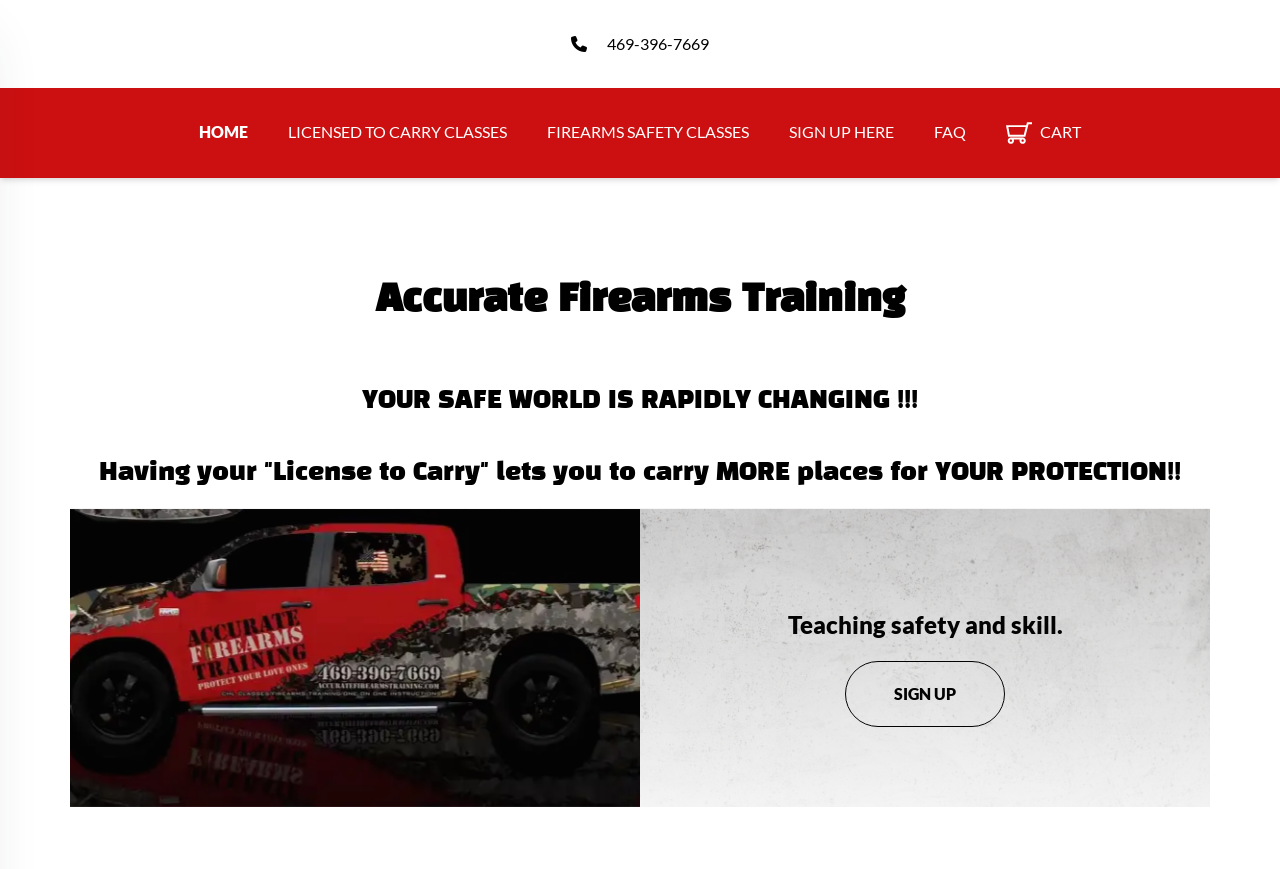Please provide the bounding box coordinates in the format (top-left x, top-left y, bottom-right x, bottom-right y). Remember, all values are floating point numbers between 0 and 1. What is the bounding box coordinate of the region described as: sign up here

[0.617, 0.138, 0.737, 0.168]